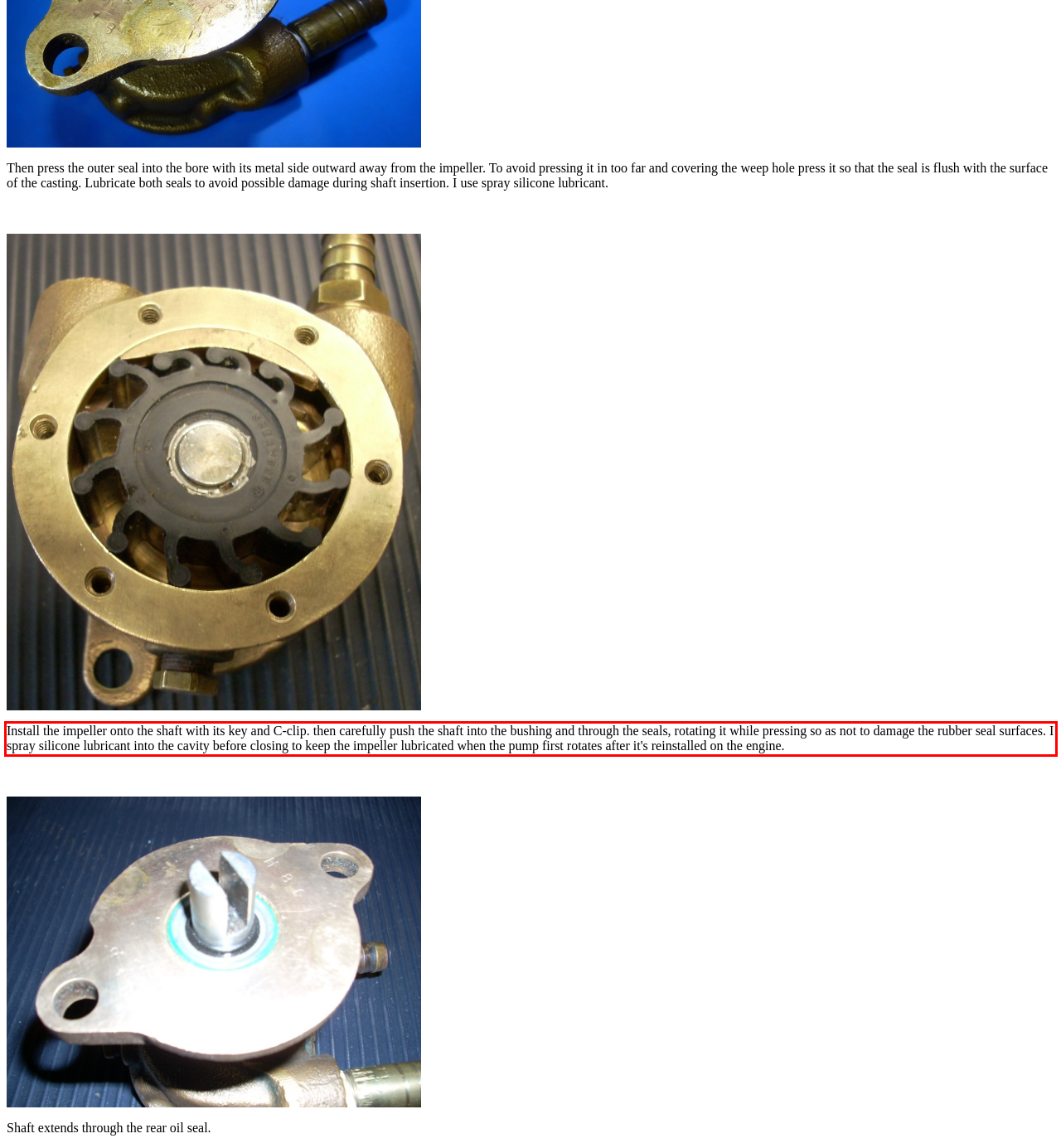Given a webpage screenshot, locate the red bounding box and extract the text content found inside it.

Install the impeller onto the shaft with its key and C-clip. then carefully push the shaft into the bushing and through the seals, rotating it while pressing so as not to damage the rubber seal surfaces. I spray silicone lubricant into the cavity before closing to keep the impeller lubricated when the pump first rotates after it's reinstalled on the engine.